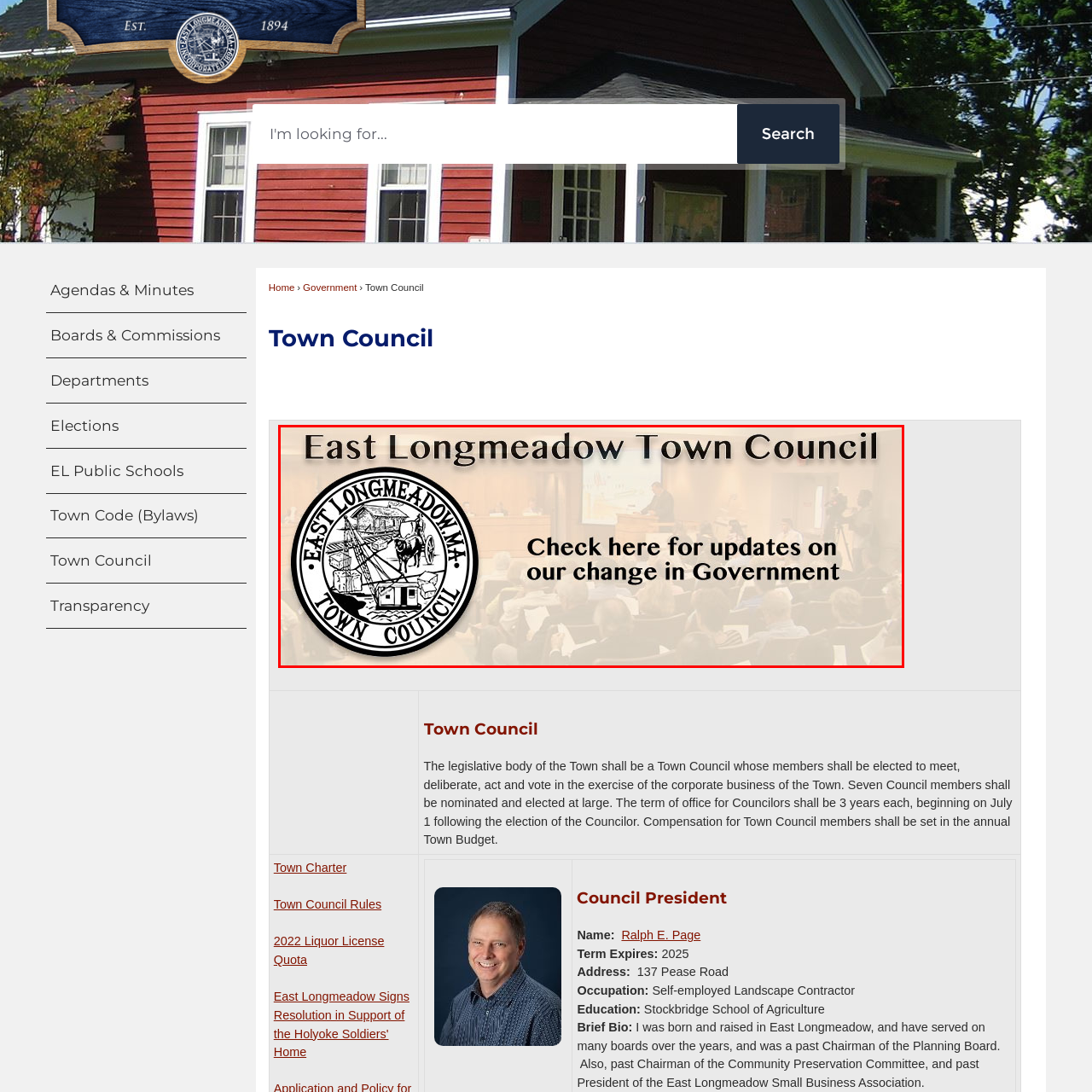What is the location mentioned in the emblem?
Examine the image that is surrounded by the red bounding box and answer the question with as much detail as possible using the image.

The caption states that the text 'EAST LONGMEADOW, MA' curves around the top of the emblem, which indicates the location mentioned in the emblem.